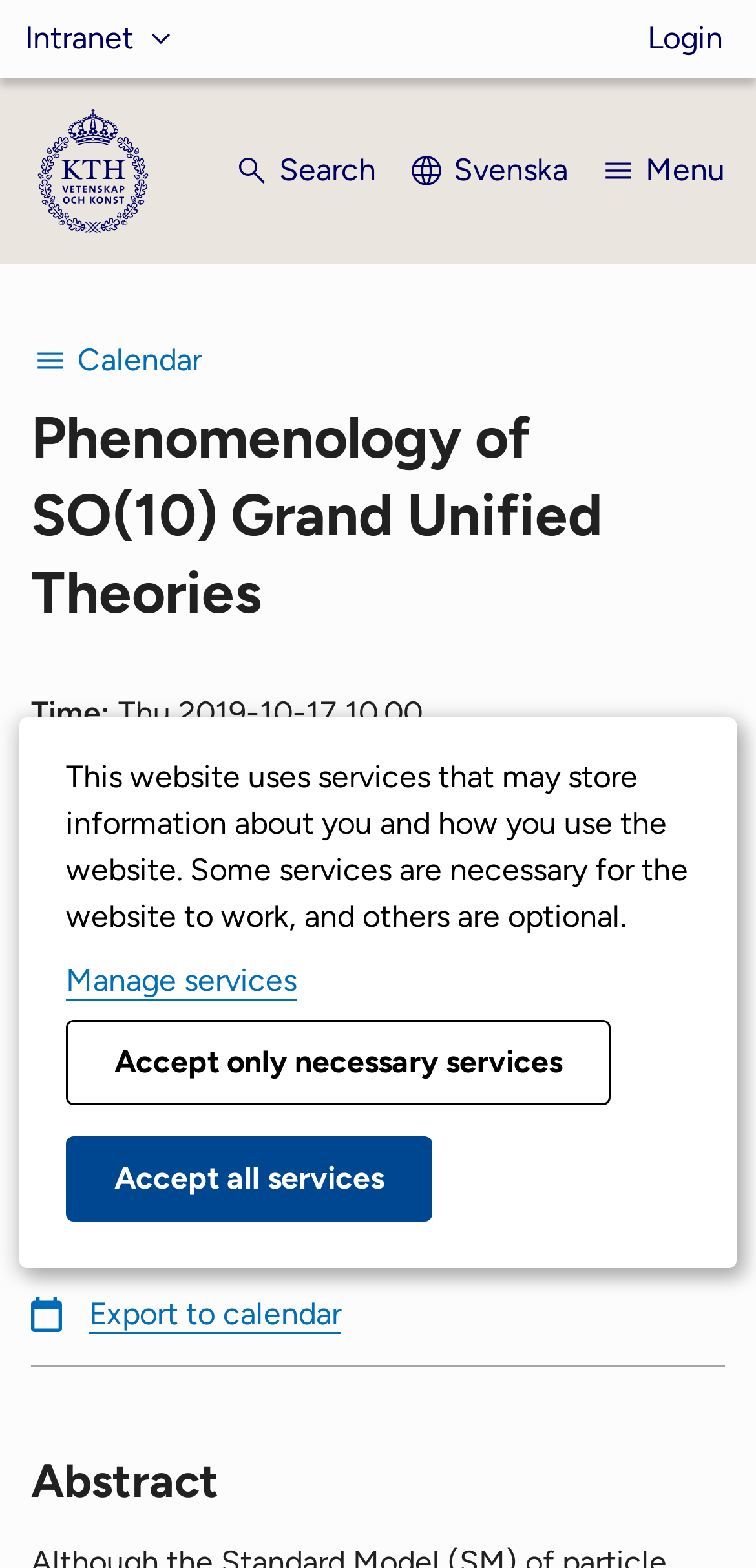Identify the bounding box coordinates for the UI element described as: "Menu".

[0.792, 0.084, 0.959, 0.134]